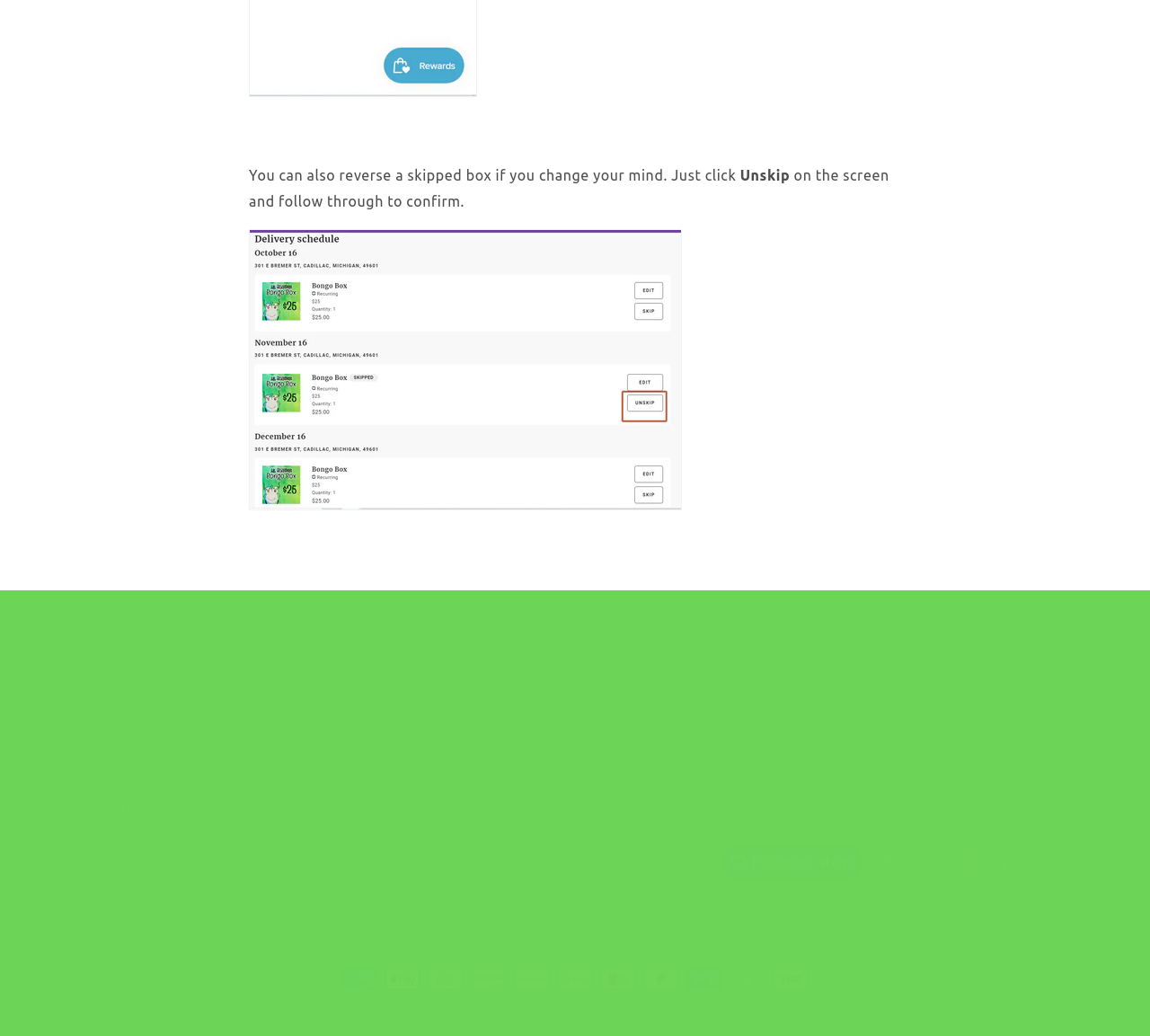Please answer the following question using a single word or phrase: 
What is the purpose of the 'Unskip' button?

Reverse a skipped box